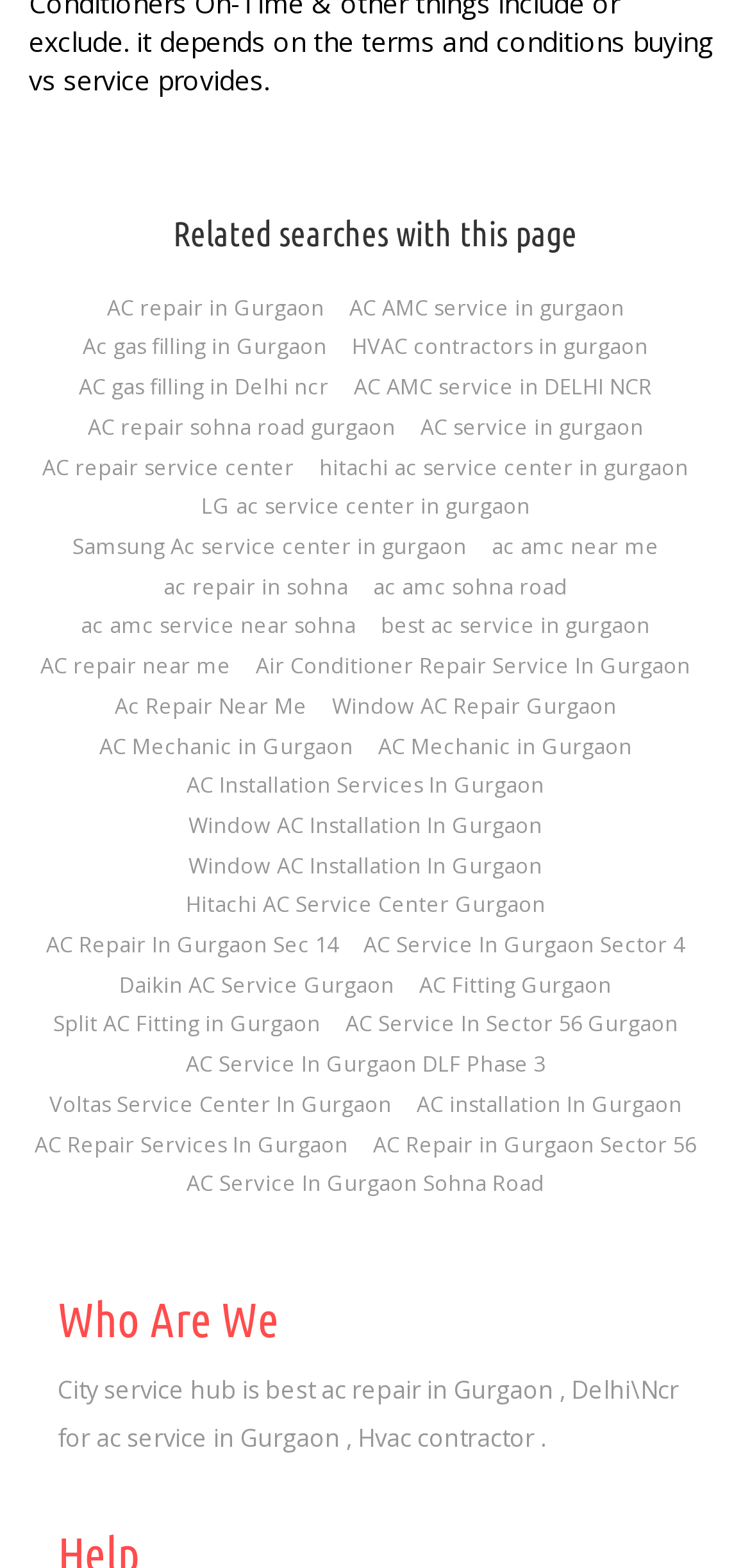From the details in the image, provide a thorough response to the question: What is the main topic of this webpage?

Based on the links and text on the webpage, it appears that the main topic is related to air conditioner repair services in Gurgaon and surrounding areas.